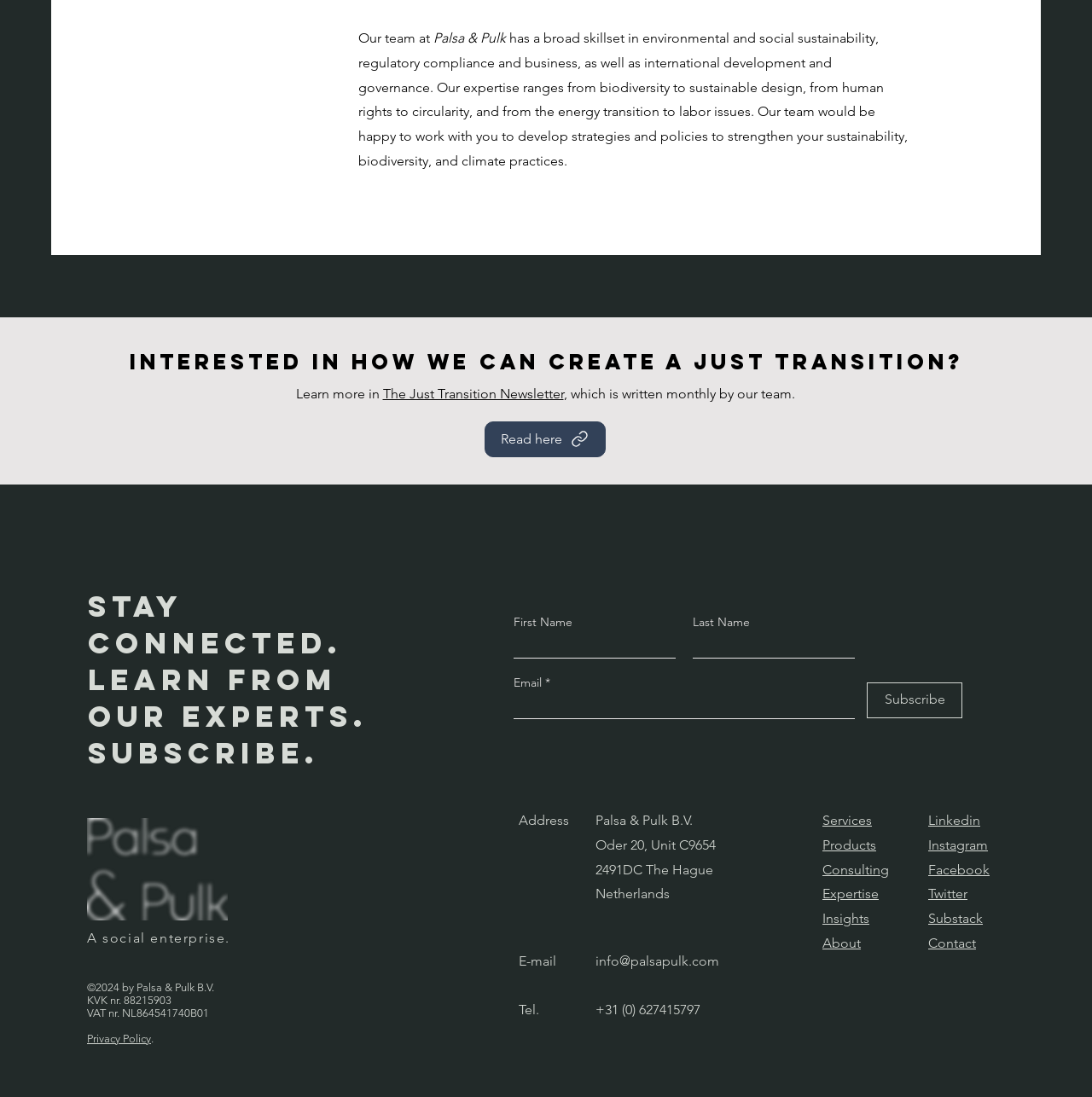Find and indicate the bounding box coordinates of the region you should select to follow the given instruction: "Read the latest news".

[0.444, 0.384, 0.555, 0.416]